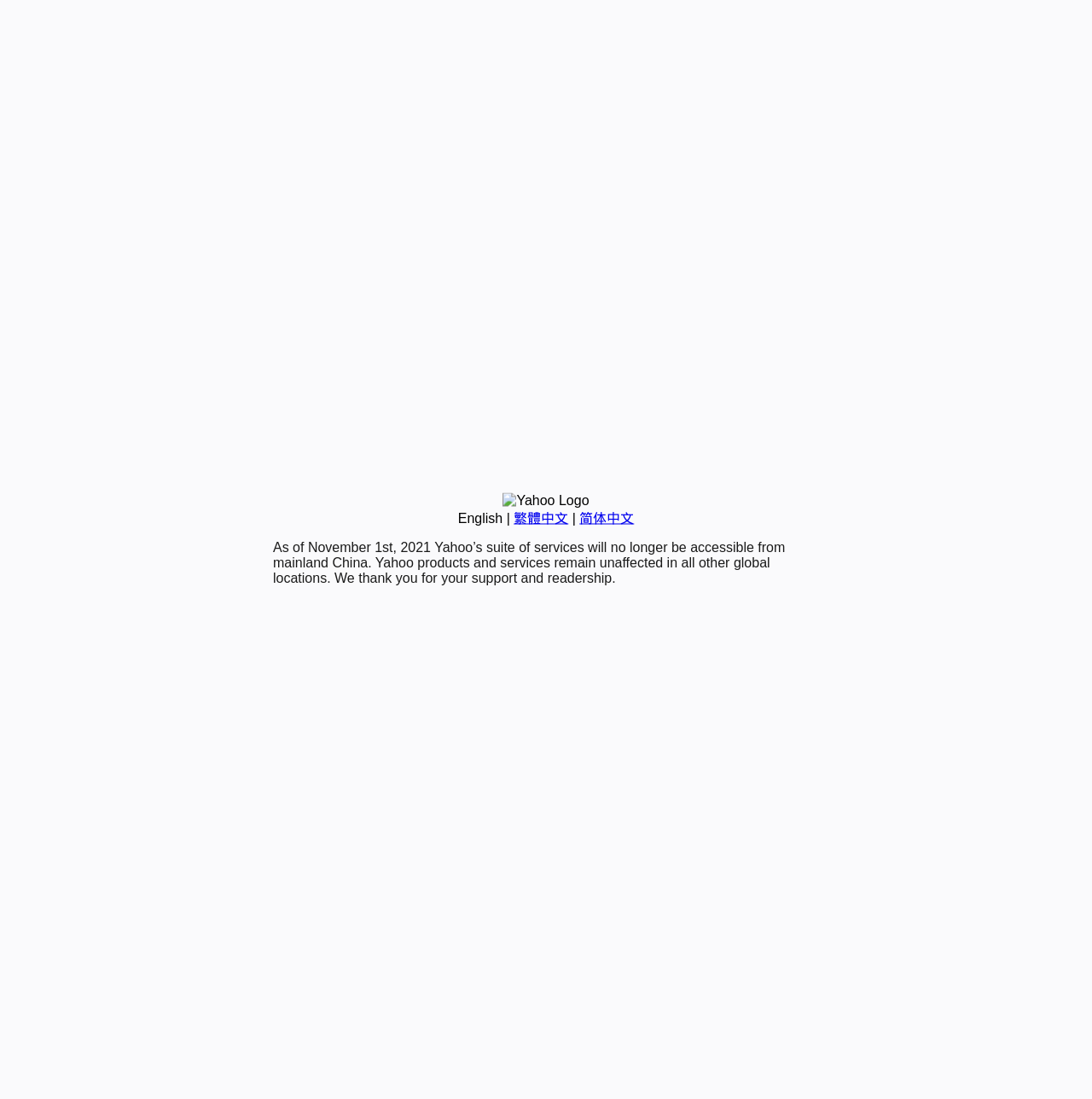Locate the UI element described as follows: "English". Return the bounding box coordinates as four float numbers between 0 and 1 in the order [left, top, right, bottom].

[0.419, 0.465, 0.46, 0.478]